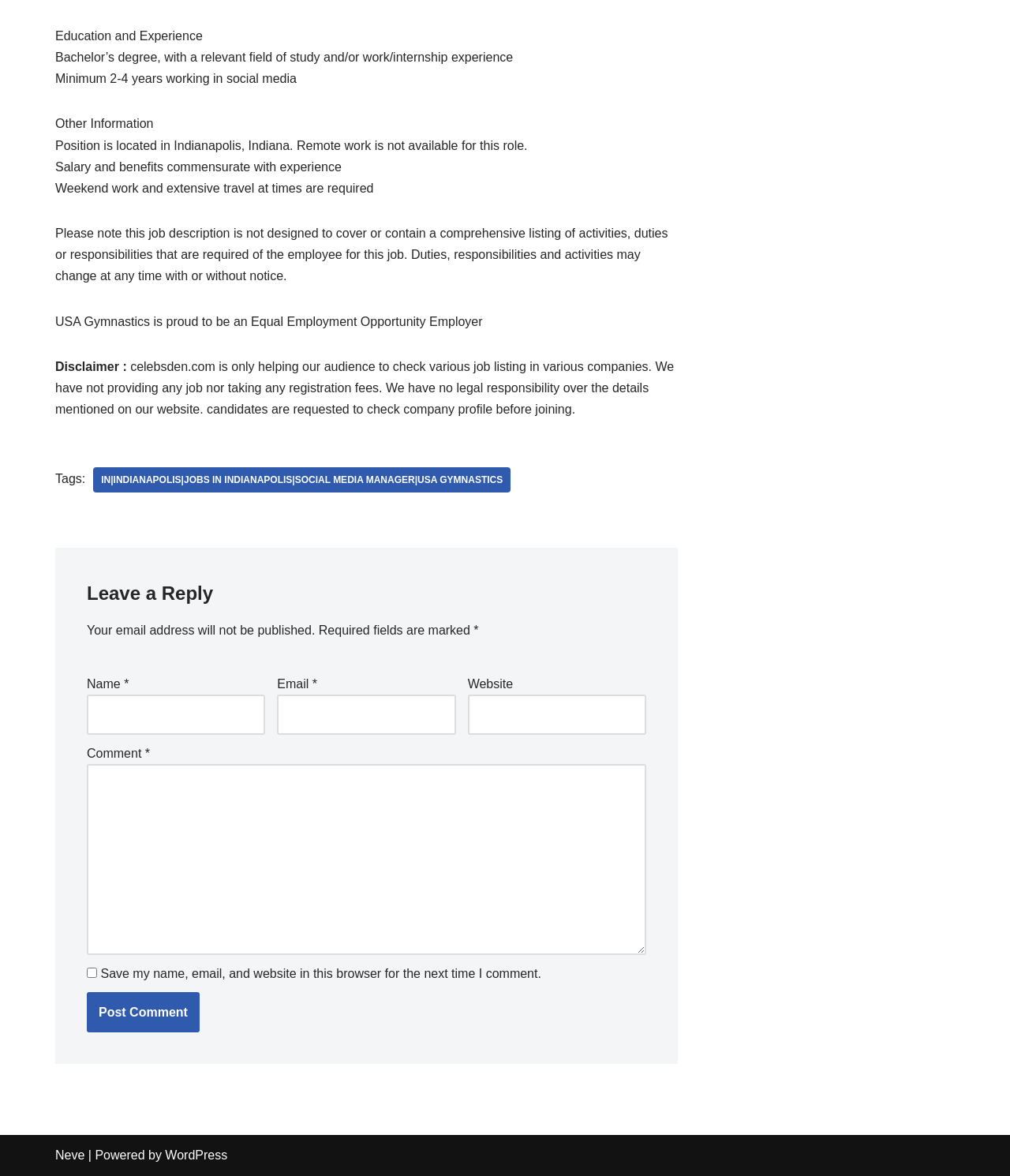What is the name of the platform powering the website?
Answer with a single word or phrase by referring to the visual content.

WordPress